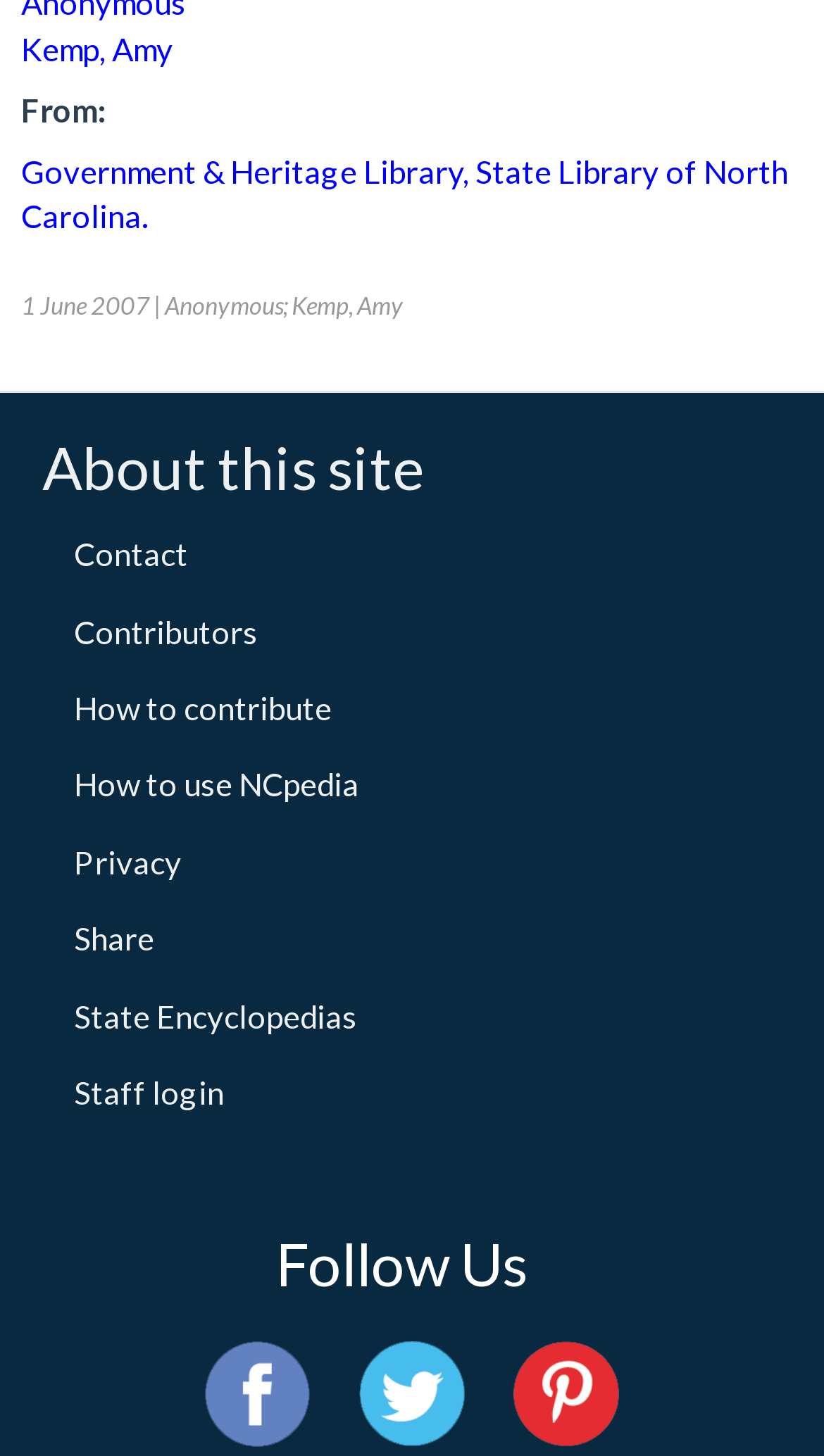Provide a single word or phrase answer to the question: 
What is the date mentioned on the webpage?

1 June 2007